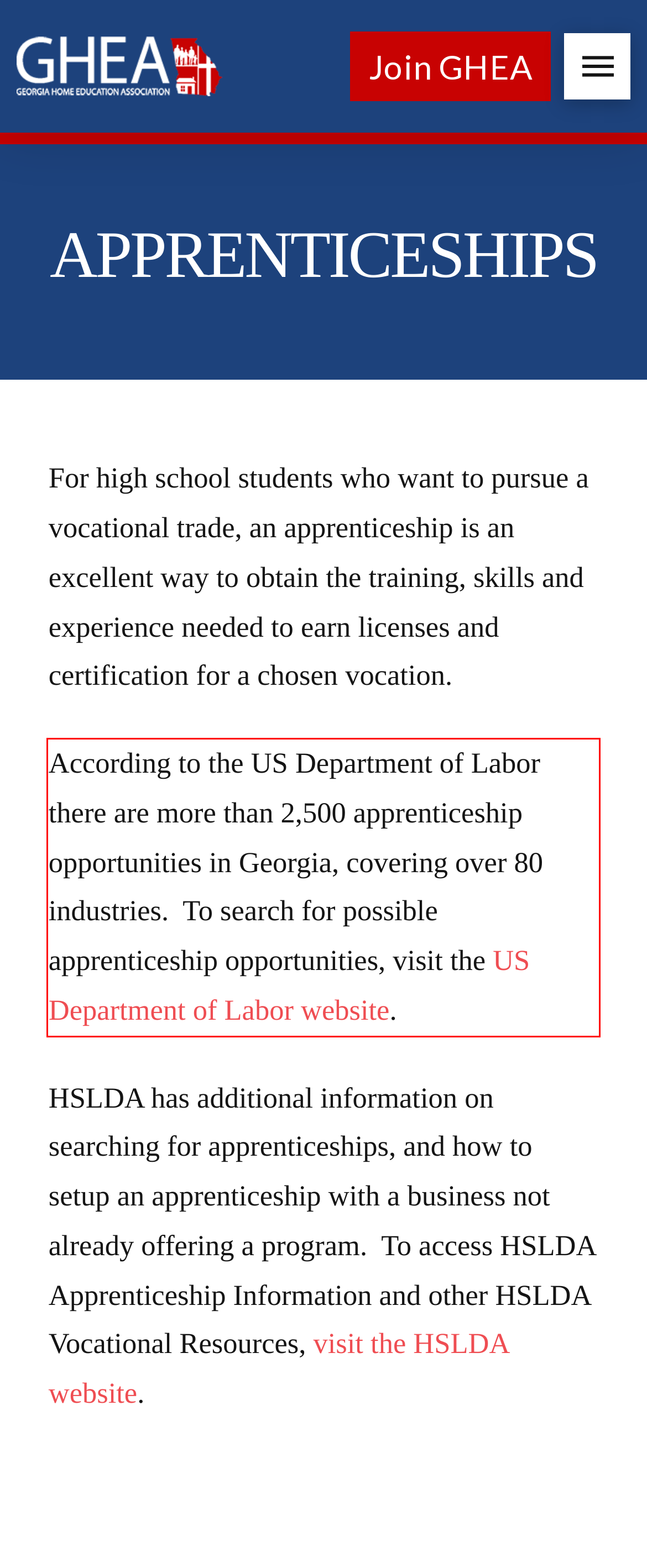From the provided screenshot, extract the text content that is enclosed within the red bounding box.

According to the US Department of Labor there are more than 2,500 apprenticeship opportunities in Georgia, covering over 80 industries. To search for possible apprenticeship opportunities, visit the US Department of Labor website.